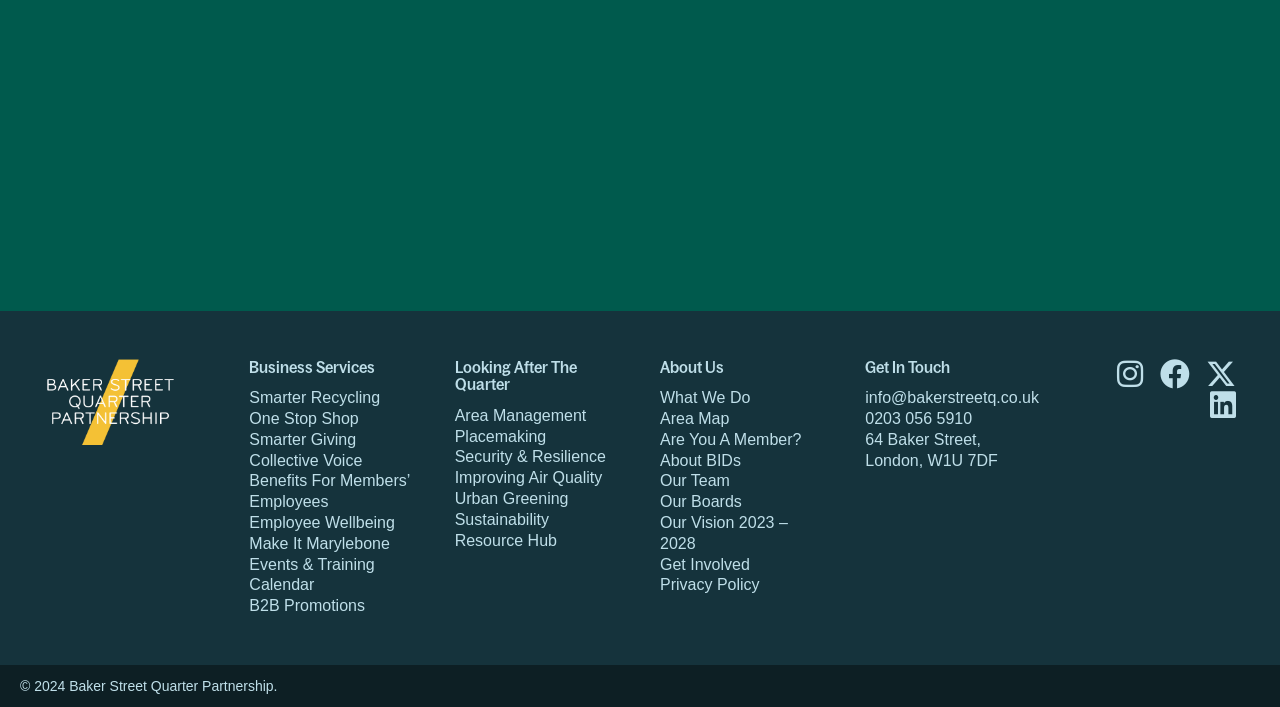What is the company name?
We need a detailed and exhaustive answer to the question. Please elaborate.

I found the company name by looking at the link 'Baker Street Quarter Partnership' in the contentinfo section of the webpage, which suggests that it is the company name.